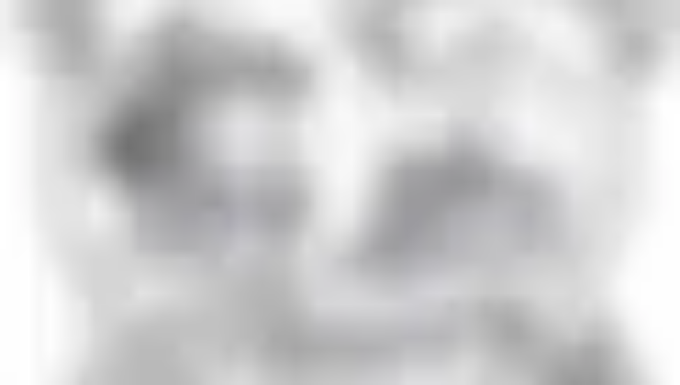Answer in one word or a short phrase: 
What is Jean Charles Routhier noted for?

Being a very accomplished musician